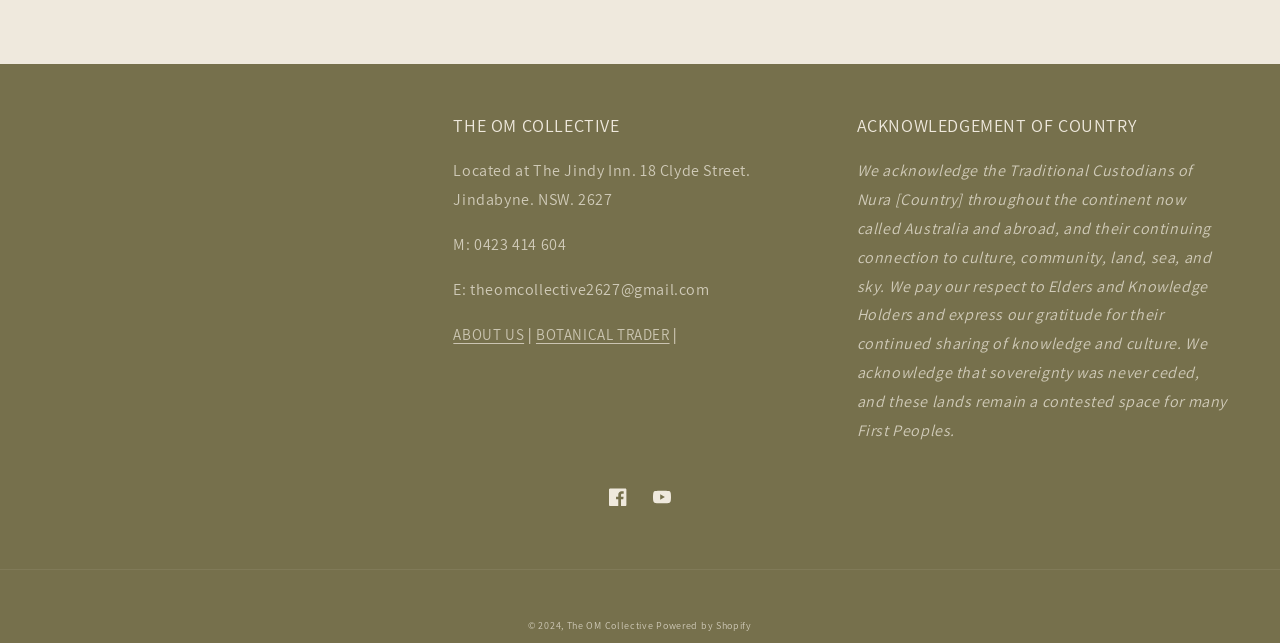Using the element description provided, determine the bounding box coordinates in the format (top-left x, top-left y, bottom-right x, bottom-right y). Ensure that all values are floating point numbers between 0 and 1. Element description: Facebook

[0.466, 0.739, 0.5, 0.808]